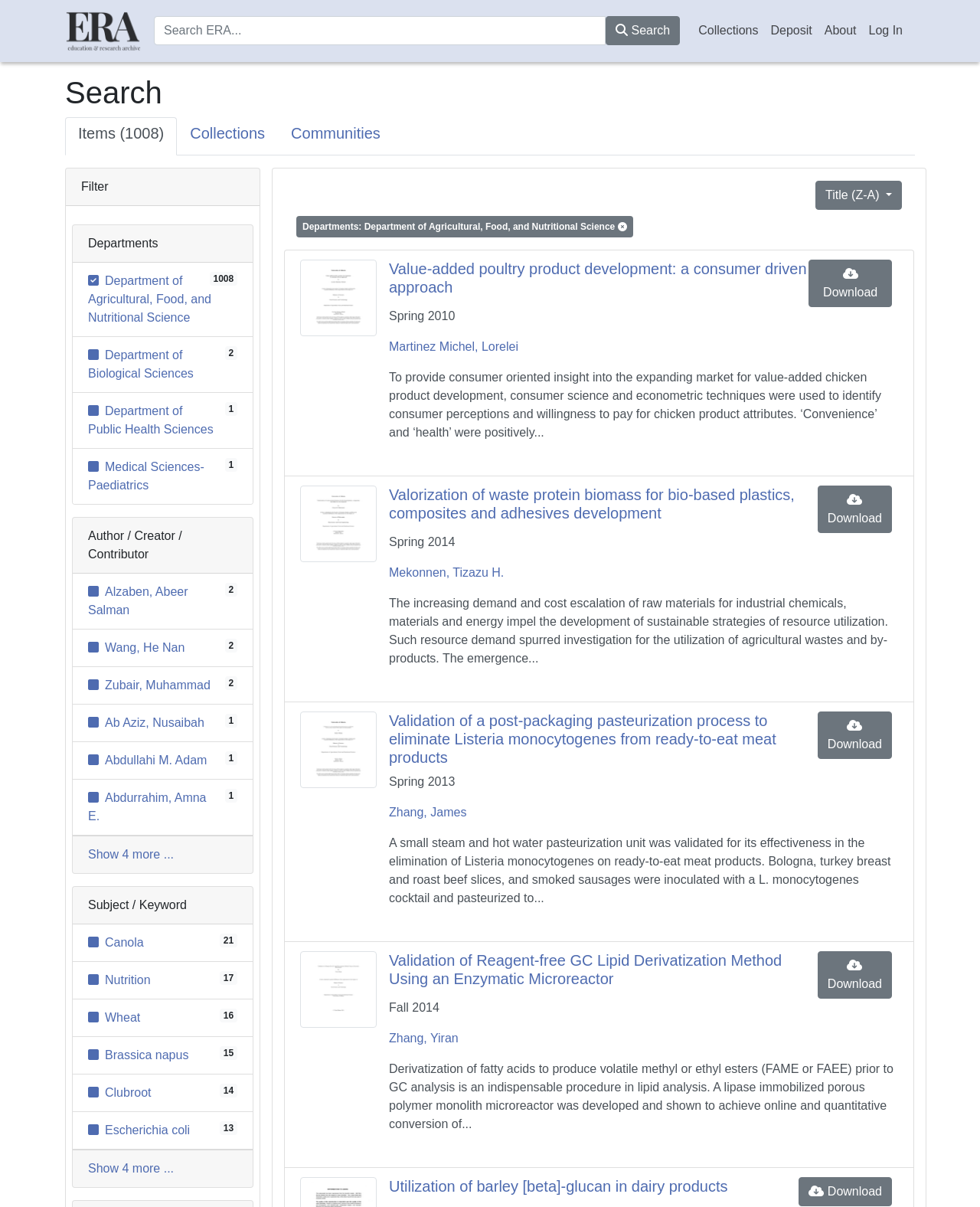Locate the bounding box coordinates of the element to click to perform the following action: 'Download item 'Valorization of waste protein biomass for bio-based plastics, composites and adhesives development''. The coordinates should be given as four float values between 0 and 1, in the form of [left, top, right, bottom].

[0.834, 0.402, 0.91, 0.442]